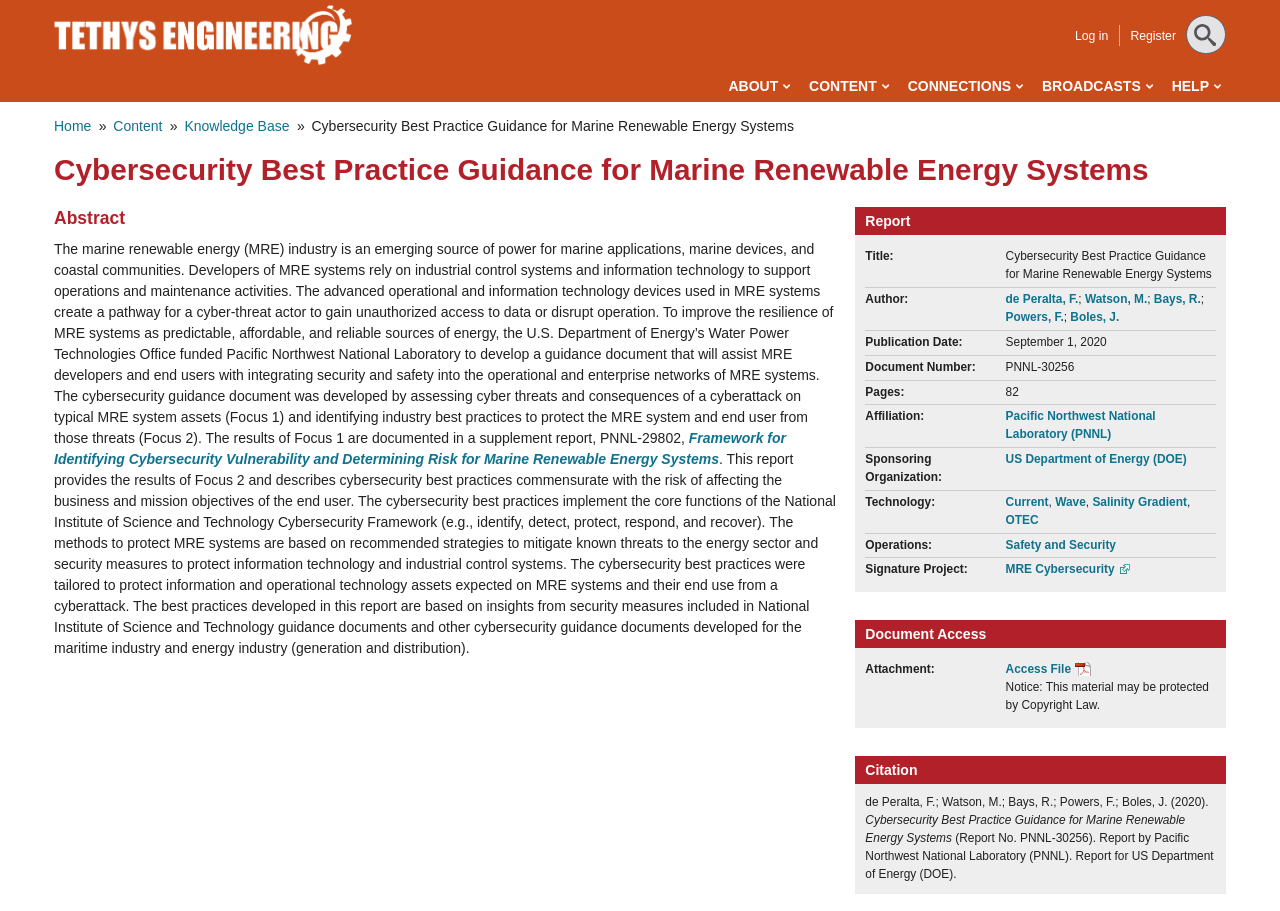Given the webpage screenshot and the description, determine the bounding box coordinates (top-left x, top-left y, bottom-right x, bottom-right y) that define the location of the UI element matching this description: Pacific Northwest National Laboratory (PNNL)

[0.786, 0.449, 0.903, 0.484]